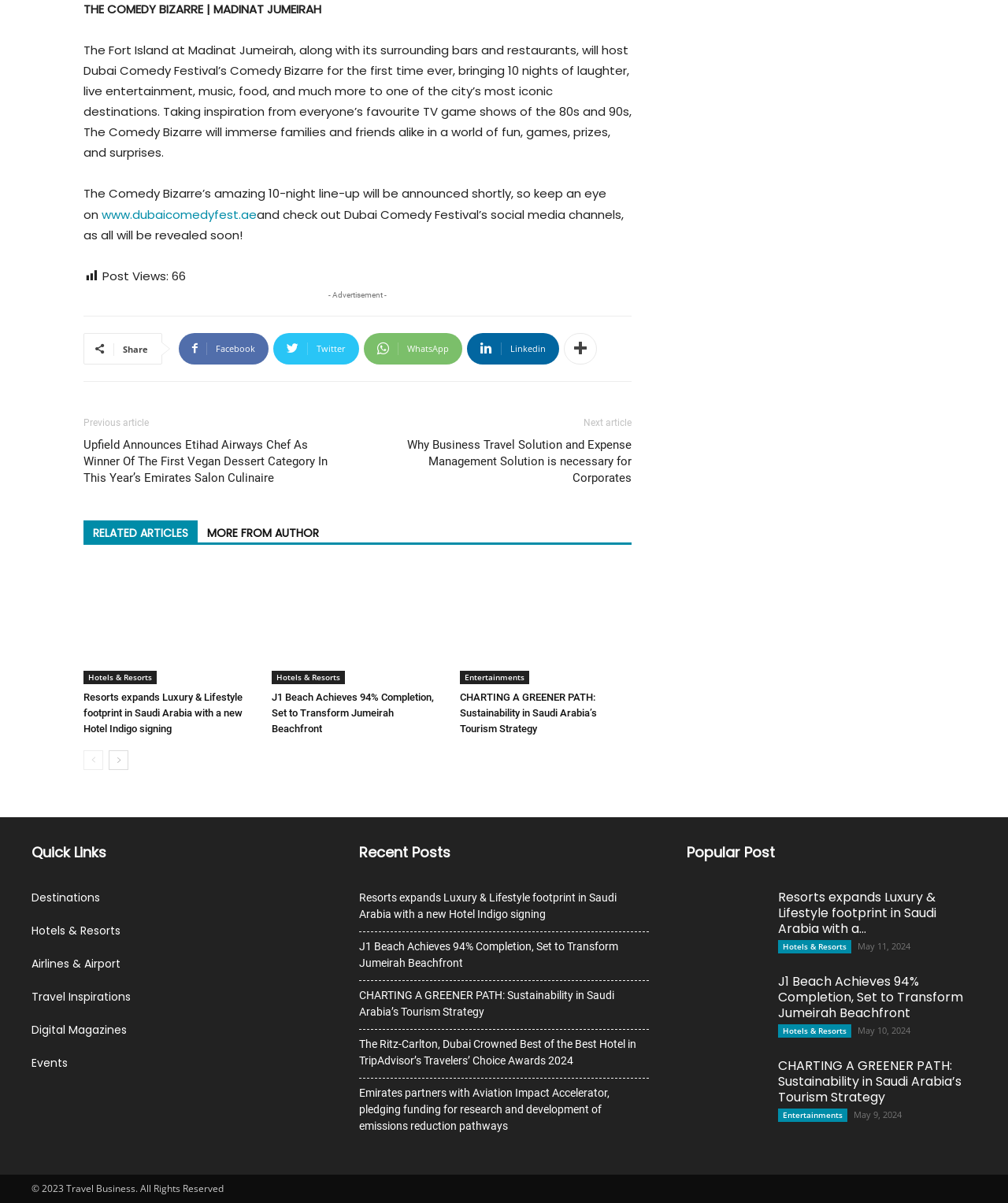Please identify the bounding box coordinates of the area that needs to be clicked to follow this instruction: "Read the article 'Resorts expands Luxury & Lifestyle footprint in Saudi Arabia with a new Hotel Indigo signing'".

[0.083, 0.47, 0.253, 0.569]